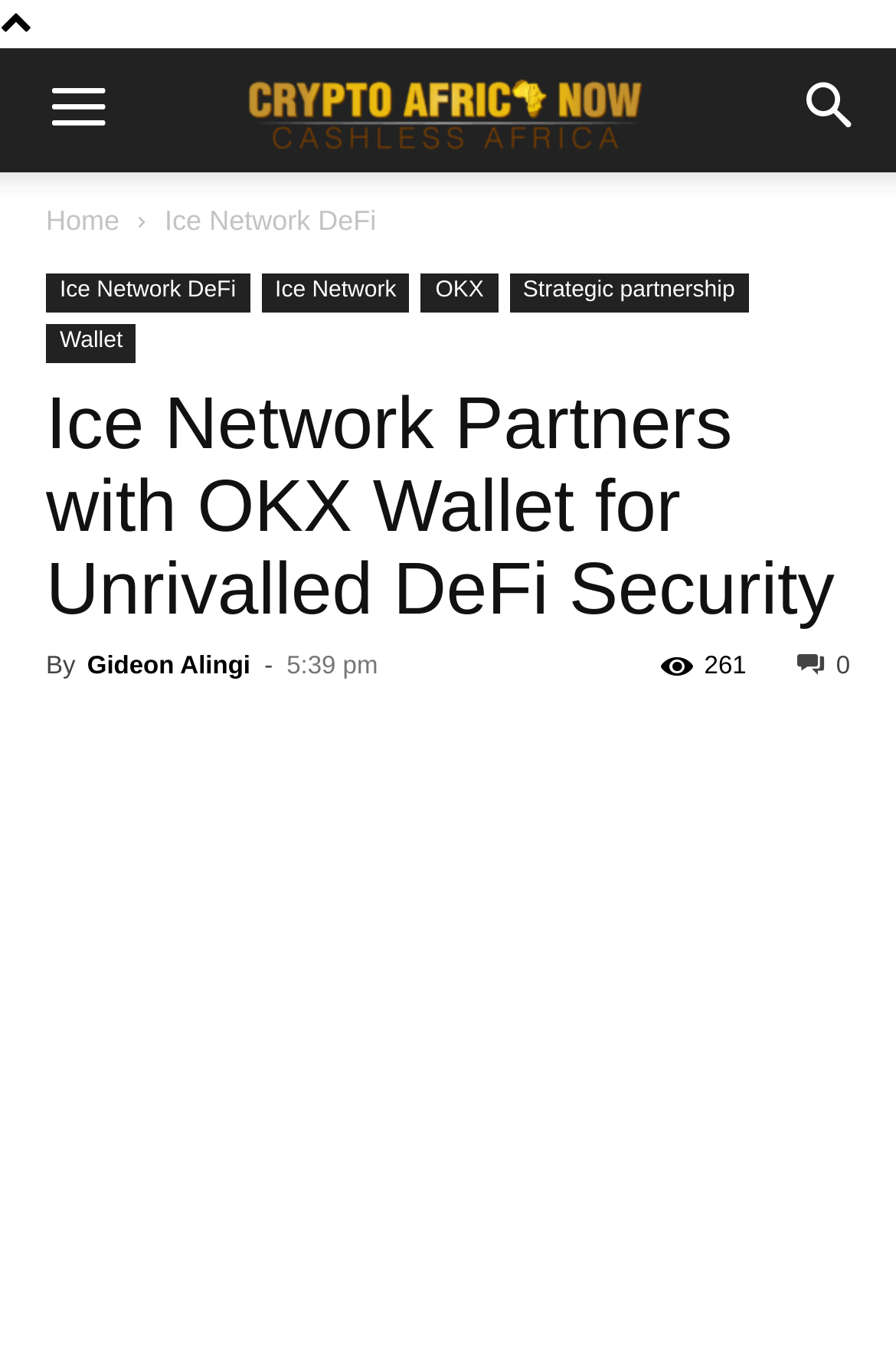Using the element description Ice Network, predict the bounding box coordinates for the UI element. Provide the coordinates in (top-left x, top-left y, bottom-right x, bottom-right y) format with values ranging from 0 to 1.

[0.292, 0.201, 0.458, 0.229]